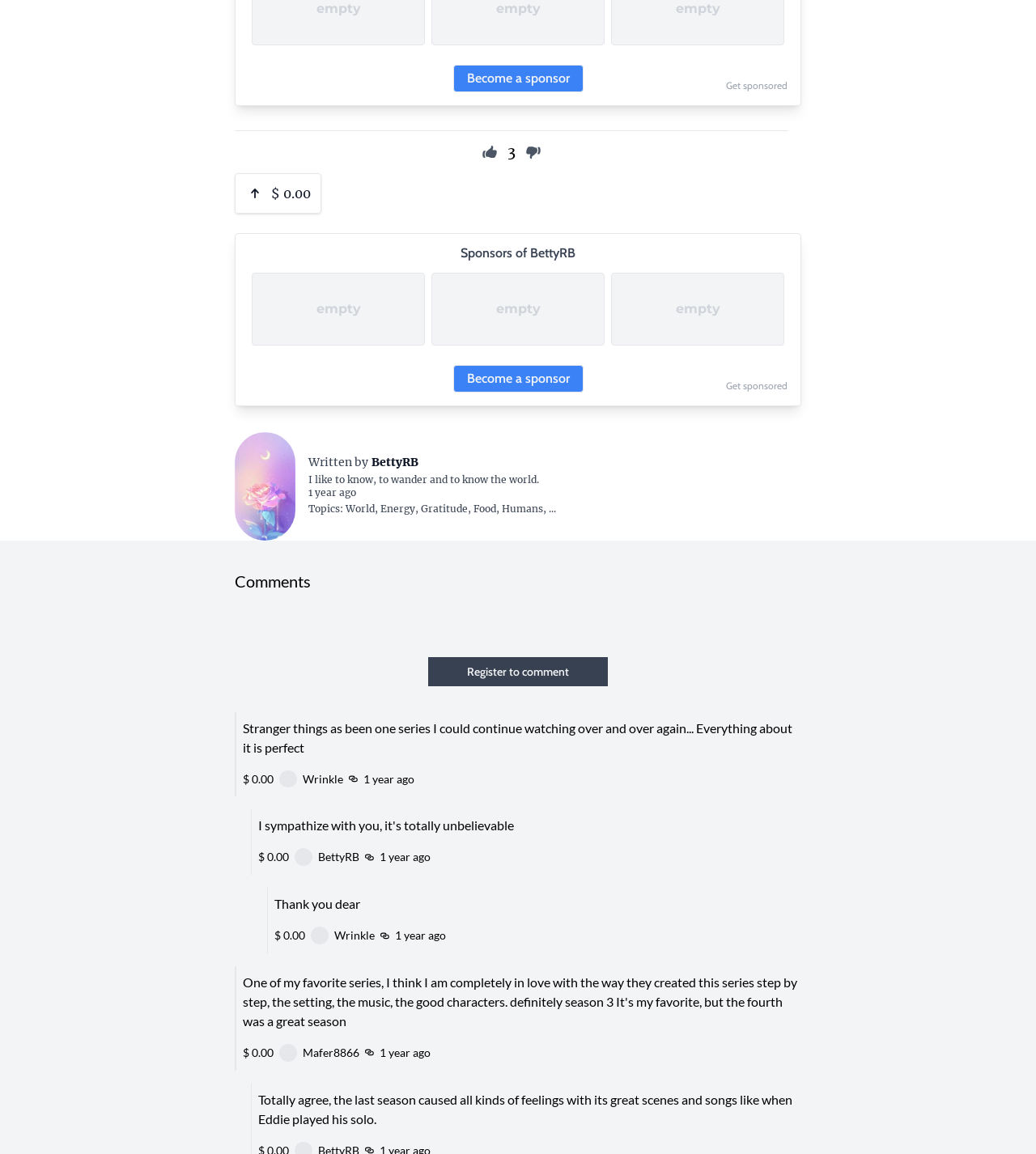How much money has BettyRB received from sponsors?
Could you give a comprehensive explanation in response to this question?

I found the StaticText element with the text '$ 0.00', which is located near the text 'Sponsors of BettyRB', indicating that BettyRB has received $0.00 from sponsors.